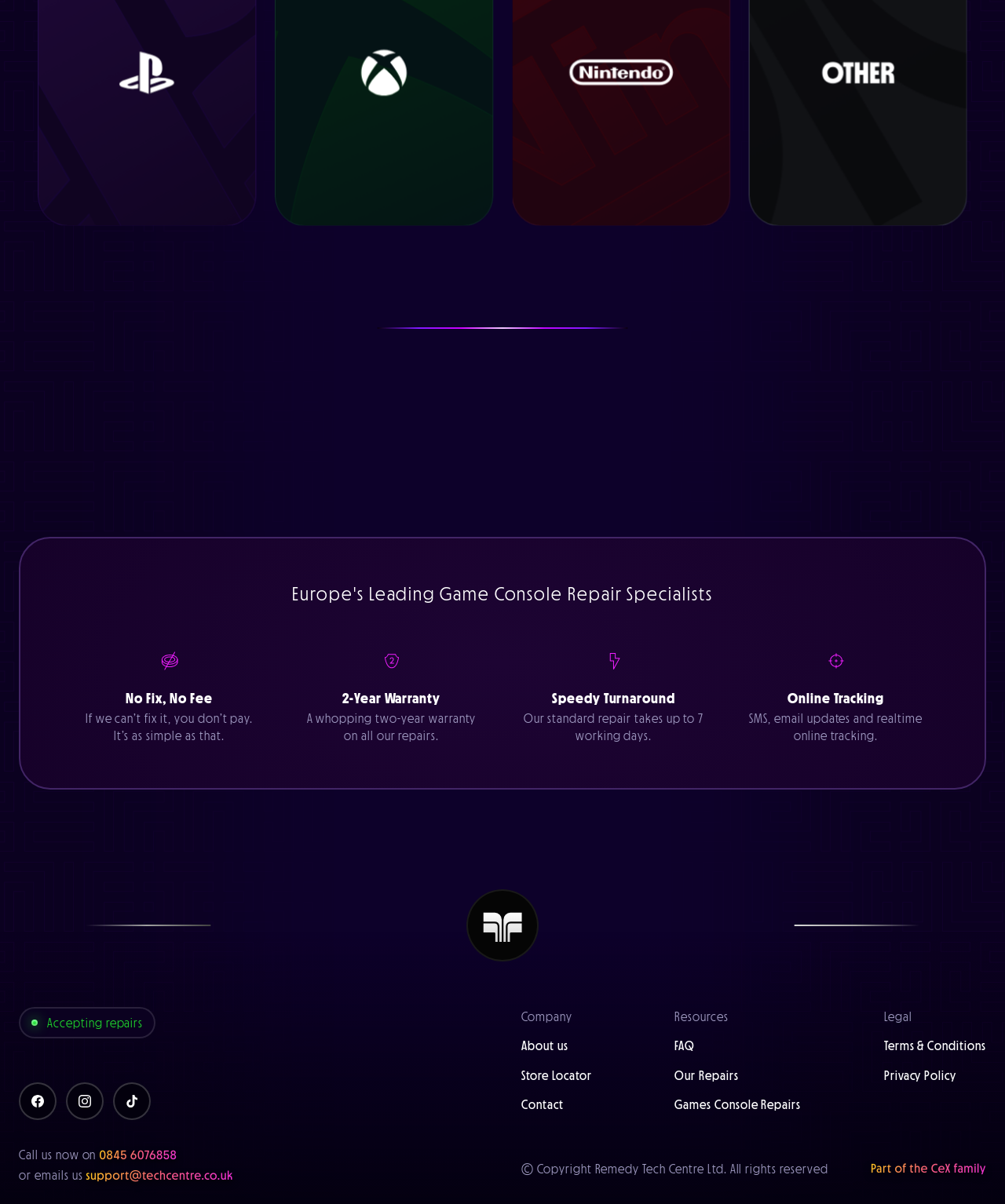Bounding box coordinates are specified in the format (top-left x, top-left y, bottom-right x, bottom-right y). All values are floating point numbers bounded between 0 and 1. Please provide the bounding box coordinate of the region this sentence describes: alt="Facebook"

[0.019, 0.899, 0.056, 0.93]